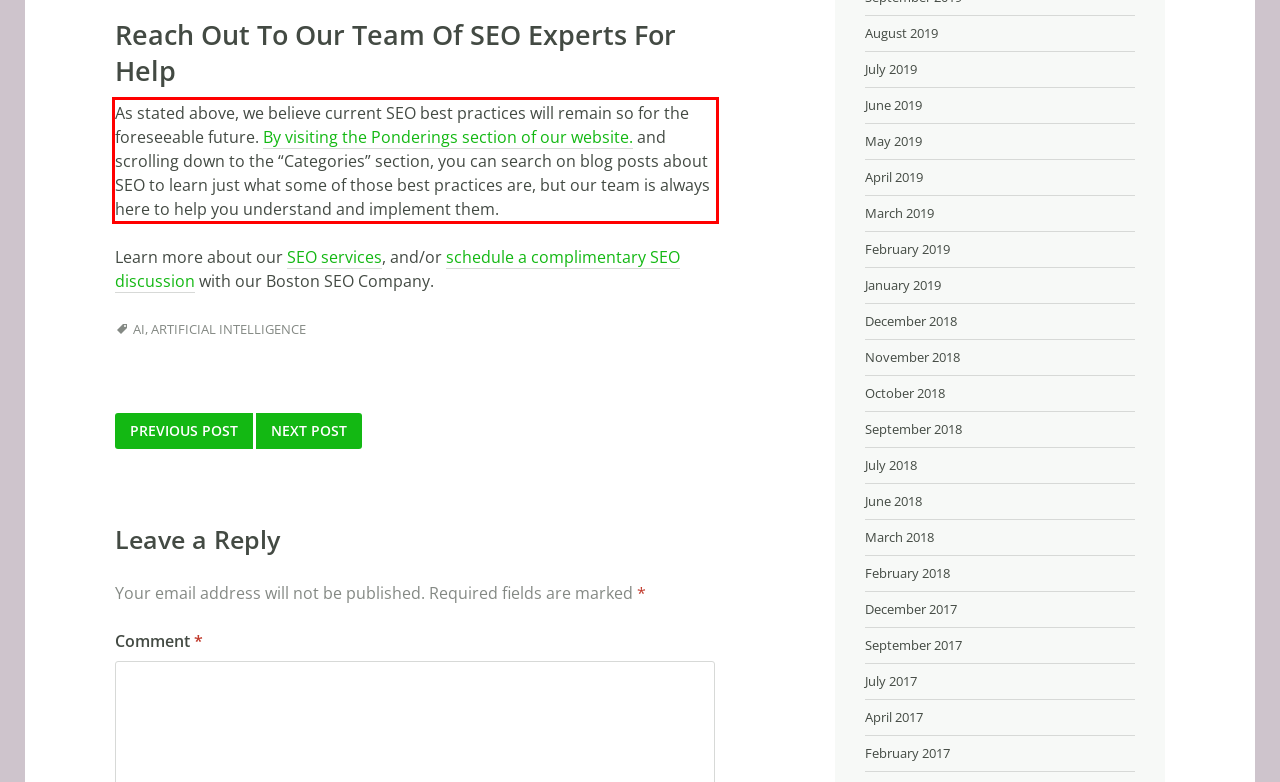You are given a webpage screenshot with a red bounding box around a UI element. Extract and generate the text inside this red bounding box.

As stated above, we believe current SEO best practices will remain so for the foreseeable future. By visiting the Ponderings section of our website. and scrolling down to the “Categories” section, you can search on blog posts about SEO to learn just what some of those best practices are, but our team is always here to help you understand and implement them.